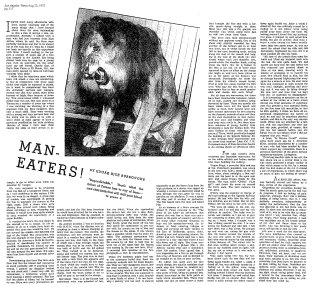What is the lion doing in the image?
Analyze the screenshot and provide a detailed answer to the question.

The lion is depicted in a tense pose with its mouth open in a growl, which captures the reader's attention and evokes an aura of danger and intrigue associated with the subject of man-eating lions.